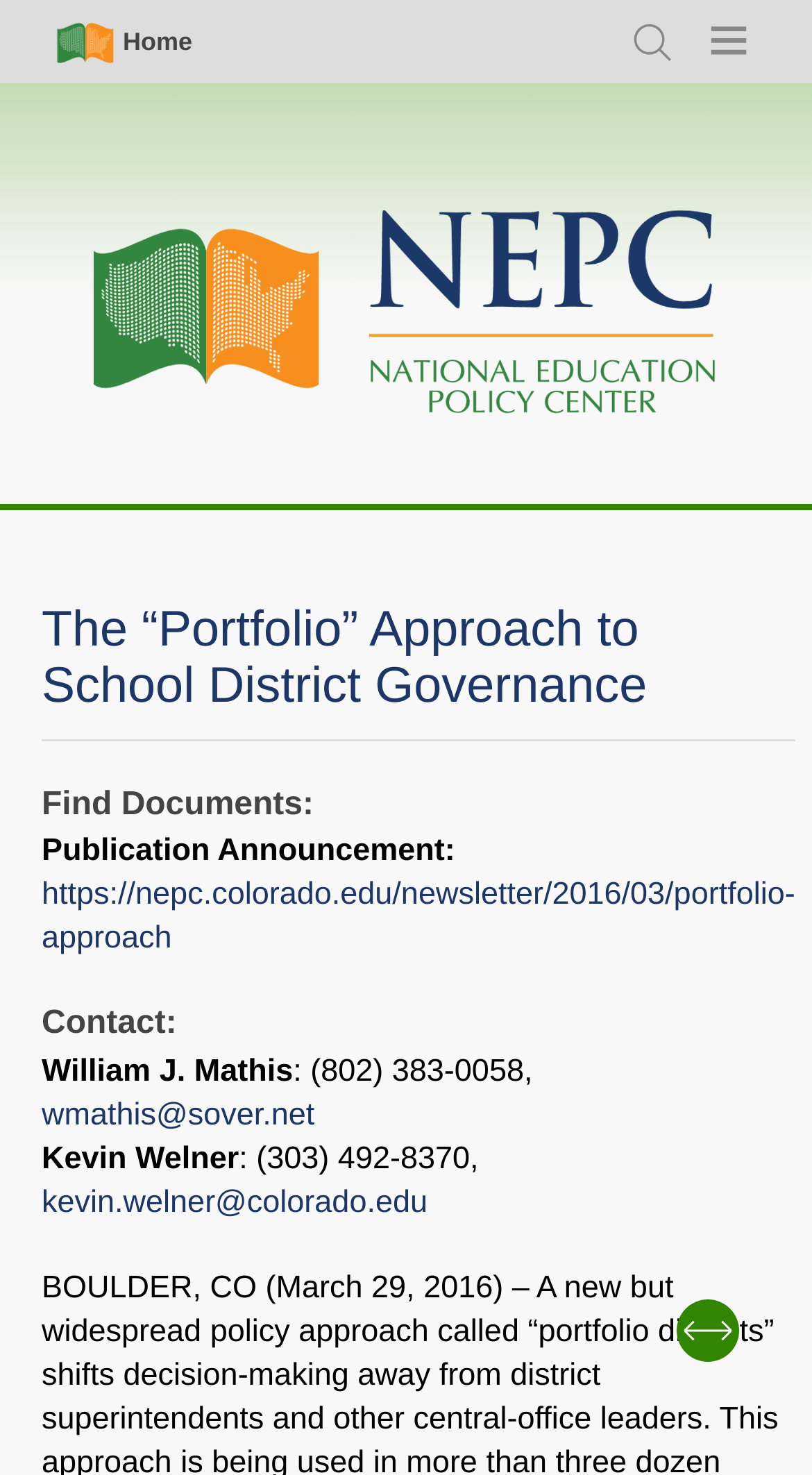Create an elaborate caption that covers all aspects of the webpage.

The webpage is about the "Portfolio" approach to school district governance, as indicated by the title "The “Portfolio” Approach to School District Governance" at the top of the page. 

At the top left corner, there is a "Skip to main content" link, followed by a "Simple Nav" heading. On the same line, there are three links: "Home", "Search", and "Menu", which are positioned from left to right. 

Below these links, there is a "Main navigation" heading, followed by another "Home" link that takes up most of the width of the page. 

The main content of the page is divided into several sections. The first section has a heading "The “Portfolio” Approach to School District Governance" and a link with the same title. 

Below this section, there is a dialog box with a "Close" button at the top right corner. Inside the dialog box, there is a "SHARE" heading, followed by several social media links, including Facebook, Twitter, LinkedIn, and Google Plus. There is also a "Permalink" section with a textbox and a static text displaying the permalink URL. Additionally, there is an "Email" link. 

The next section has a heading "Find Documents:" and a static text "Publication Announcement:". Below this, there is a link to a publication announcement. 

The following section has a heading "Contact:" and displays the contact information of two individuals, William J. Mathis and Kevin Welner, including their names, phone numbers, and email addresses.